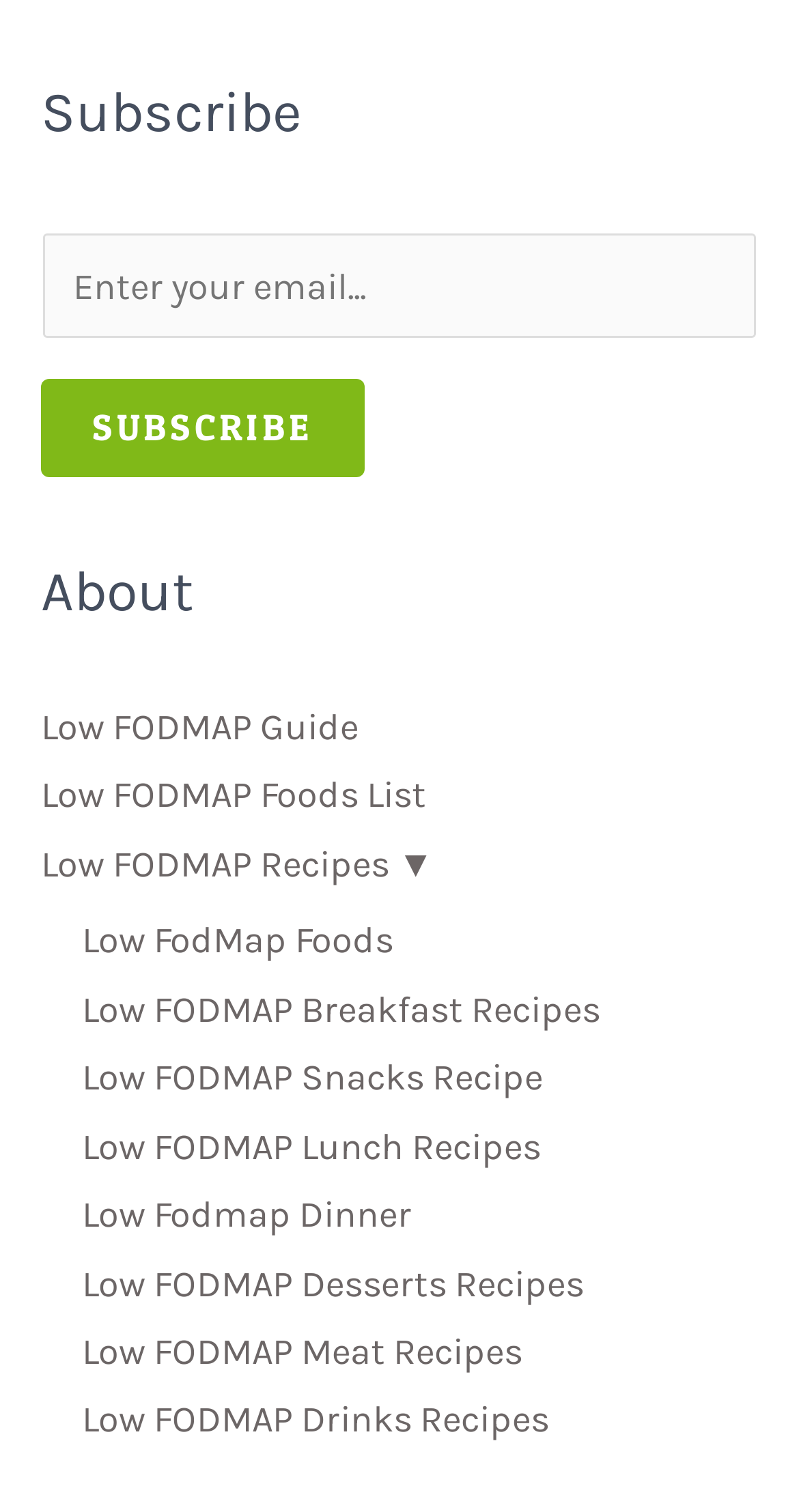Provide the bounding box coordinates for the specified HTML element described in this description: "Low FodMap Foods". The coordinates should be four float numbers ranging from 0 to 1, in the format [left, top, right, bottom].

[0.103, 0.607, 0.492, 0.637]